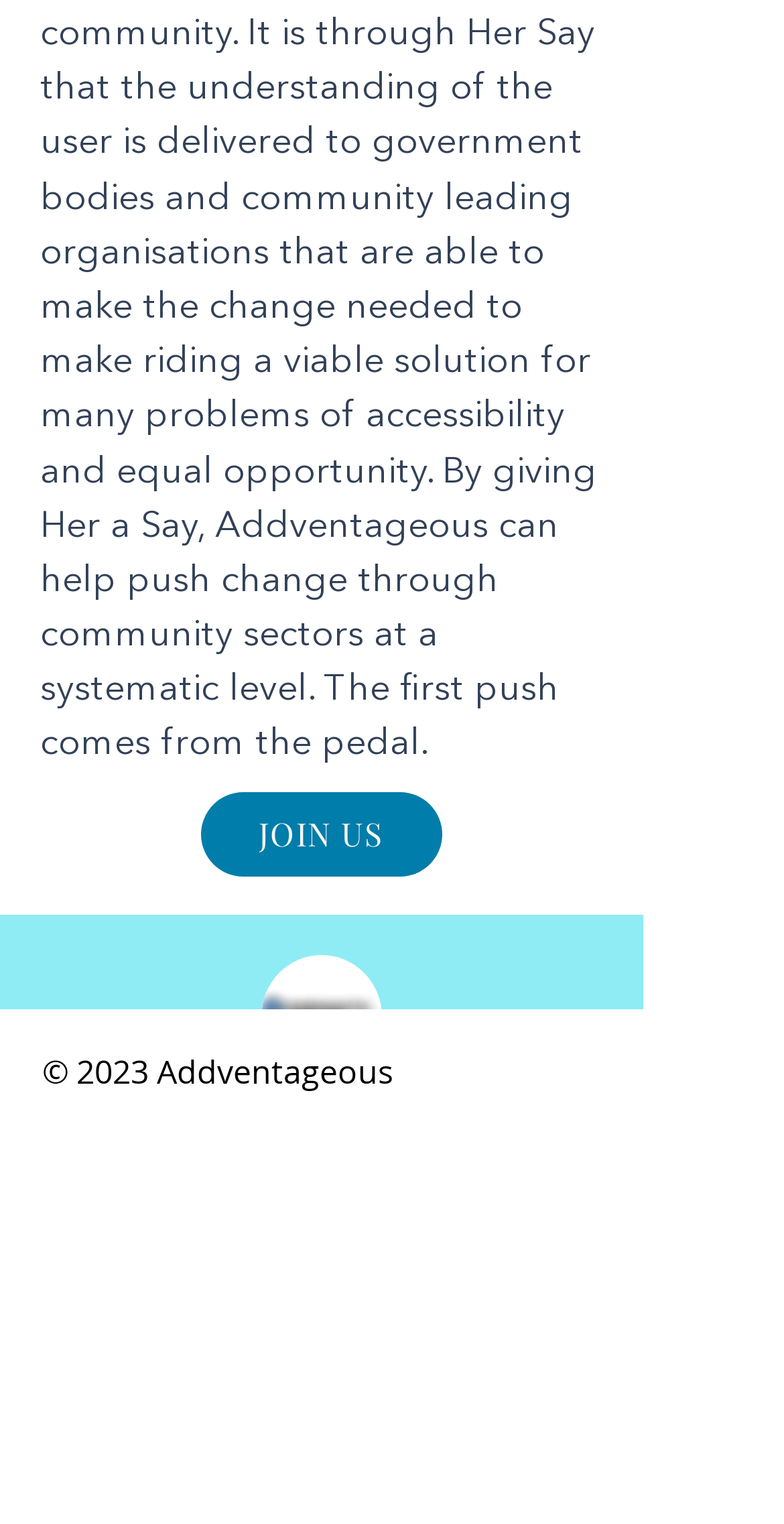What is the name of the bike hub?
Based on the image, give a one-word or short phrase answer.

Parramatta Bike Hub